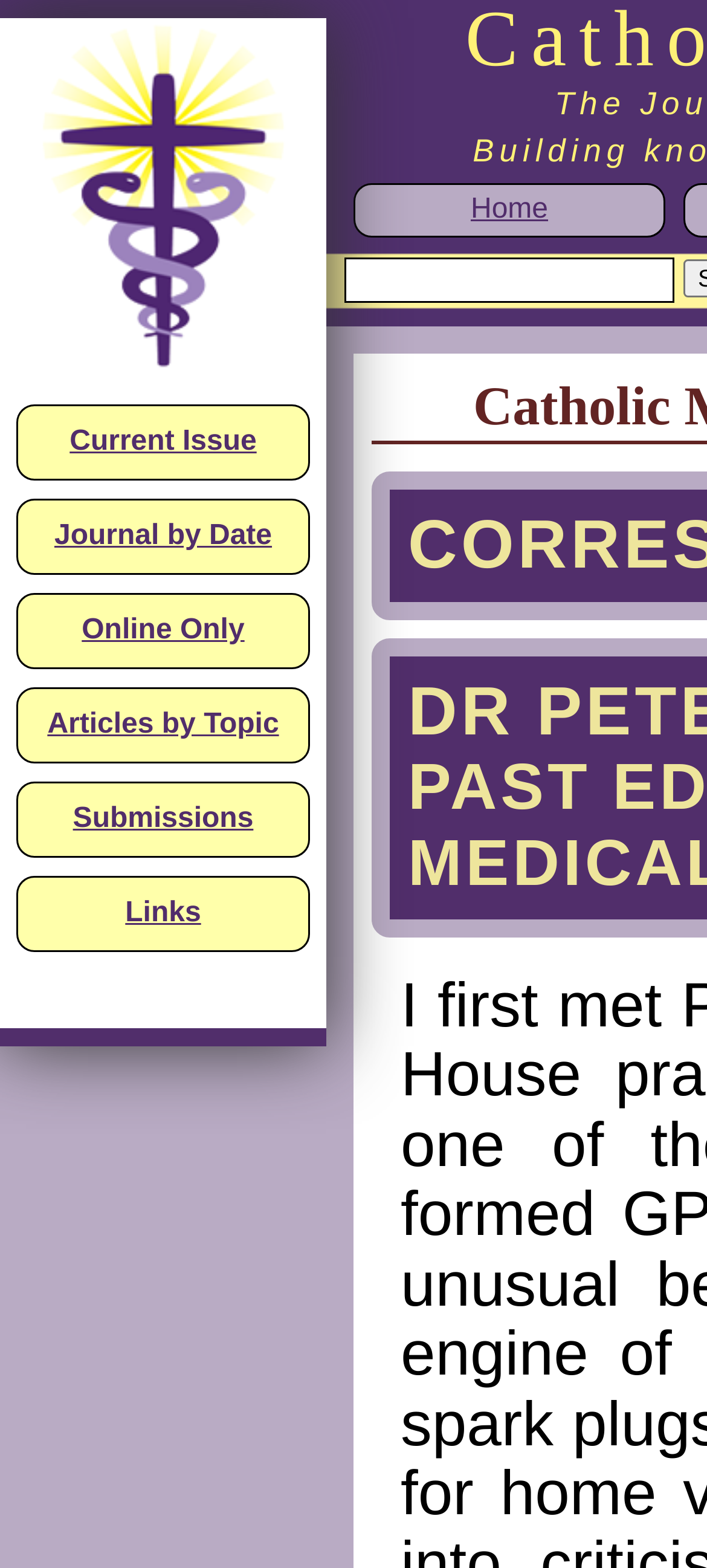Please identify the bounding box coordinates of the area that needs to be clicked to follow this instruction: "submit an article".

[0.026, 0.5, 0.436, 0.546]